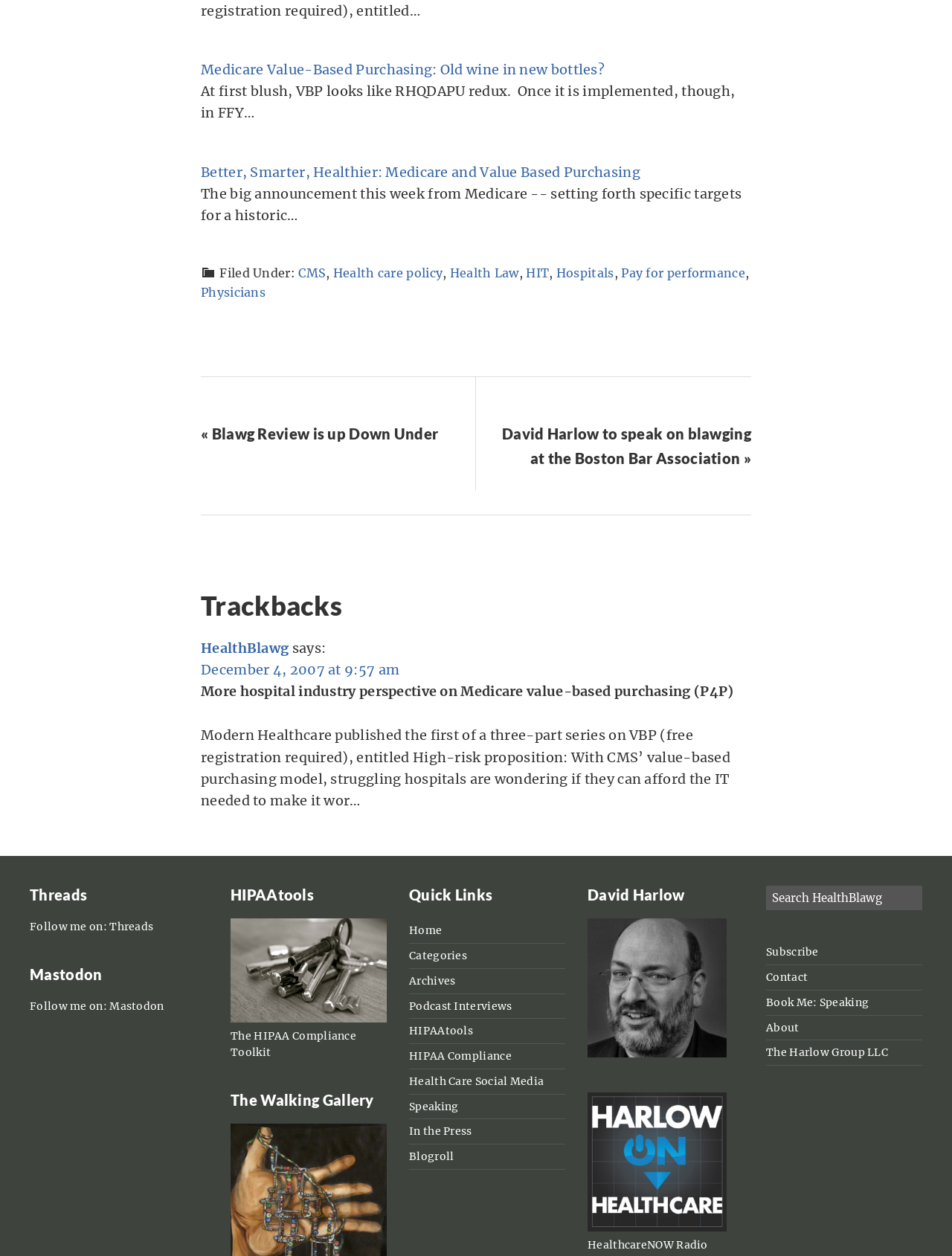Analyze the image and give a detailed response to the question:
What is the purpose of the 'Search HealthBlawg' box?

I found the answer by looking at the search box in the top right section of the webpage, which has a placeholder text 'Search HealthBlawg' and is likely used to search for content within the blog.